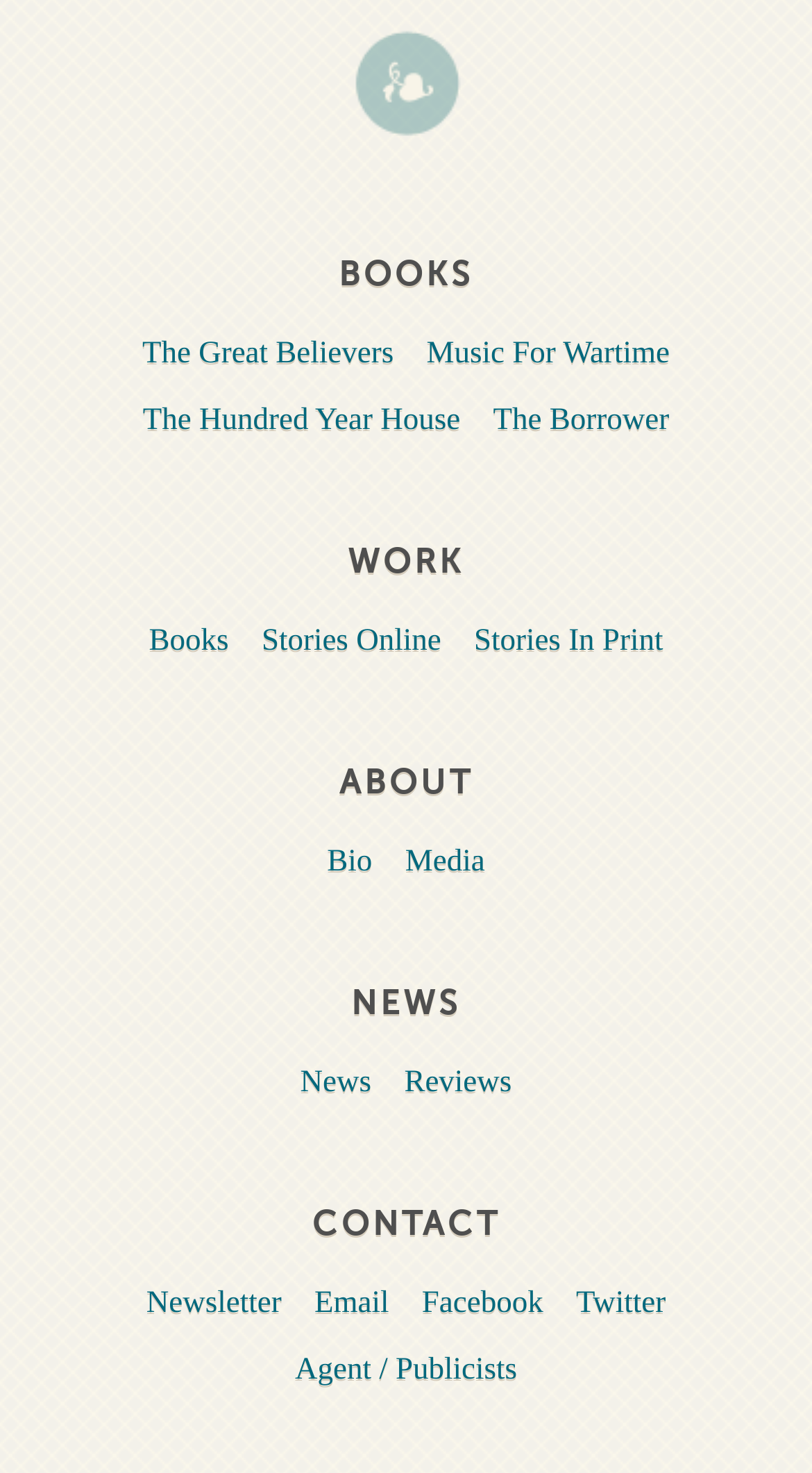Determine the bounding box coordinates of the region I should click to achieve the following instruction: "Check News". Ensure the bounding box coordinates are four float numbers between 0 and 1, i.e., [left, top, right, bottom].

[0.354, 0.715, 0.473, 0.754]